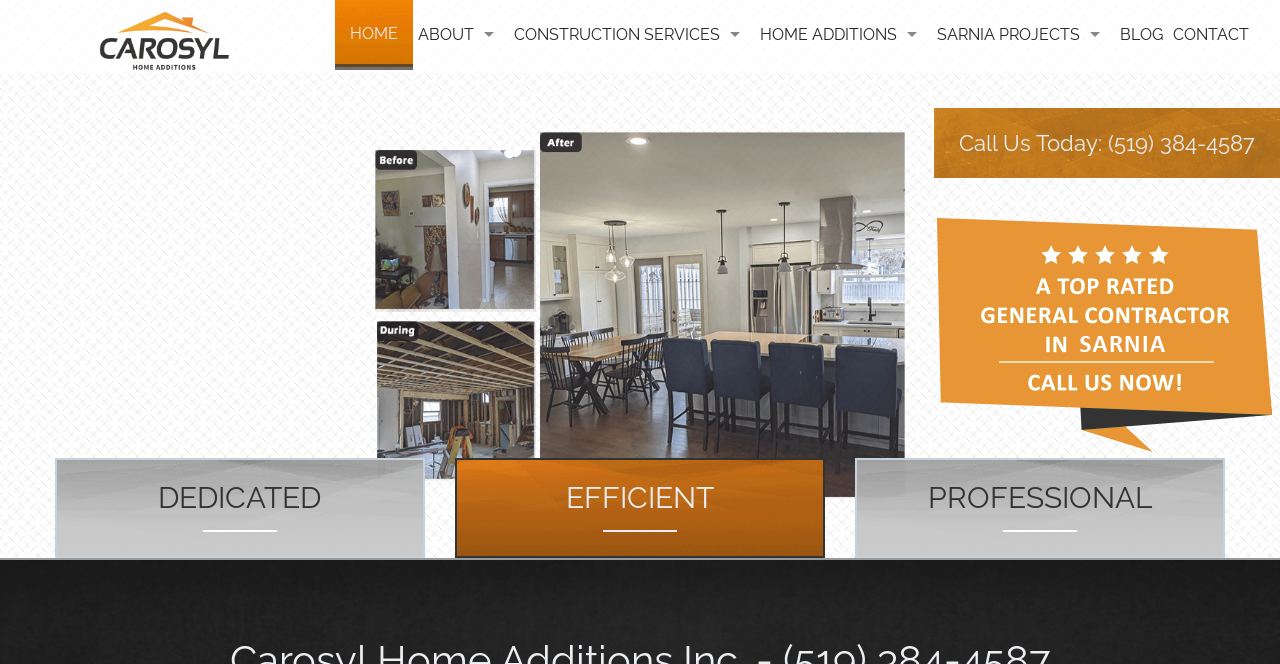Predict the bounding box for the UI component with the following description: "Best BBQ In Ras Al-Khaimah".

None